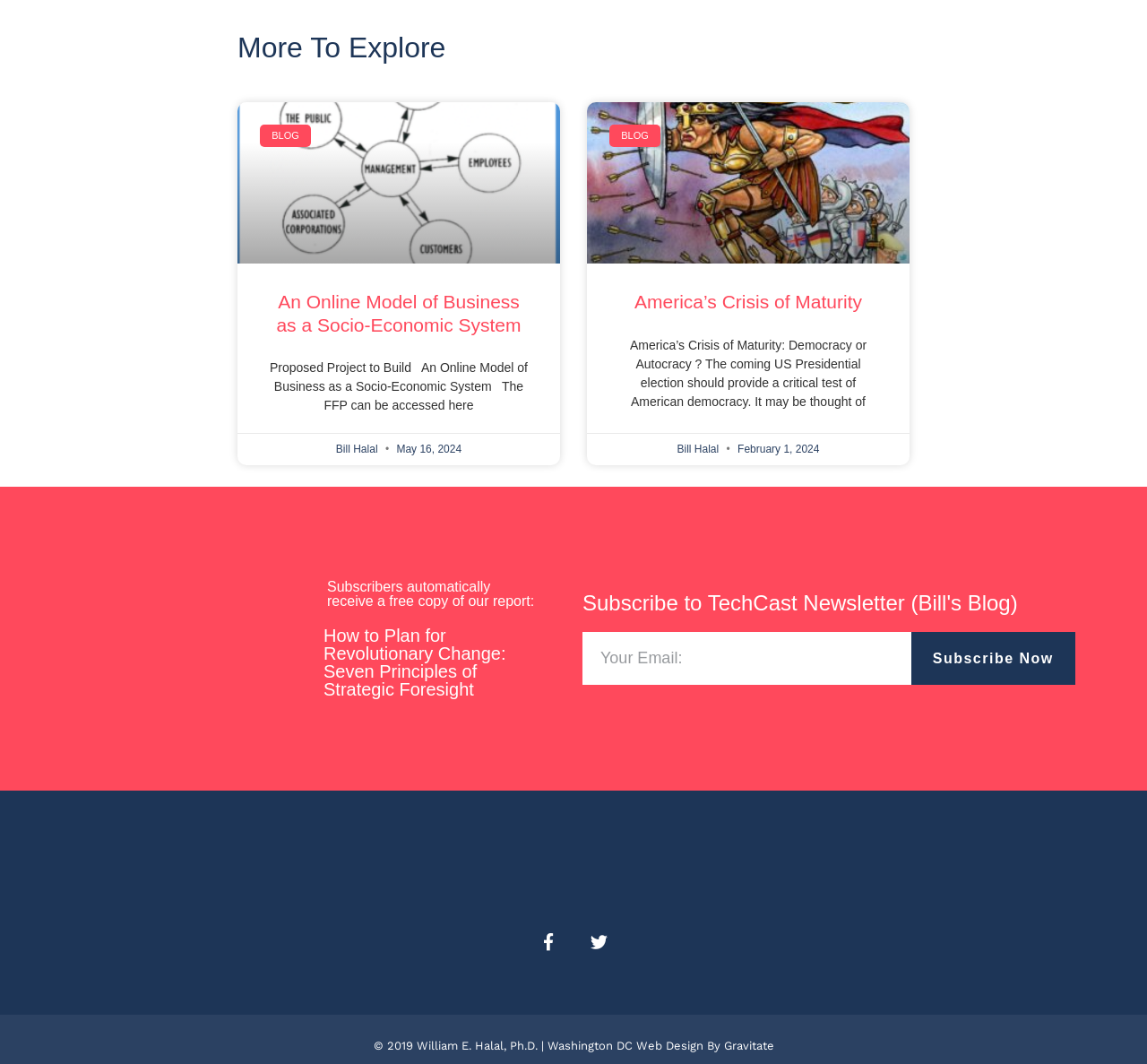What is the date of the first blog post?
Please provide a single word or phrase as your answer based on the image.

May 16, 2024